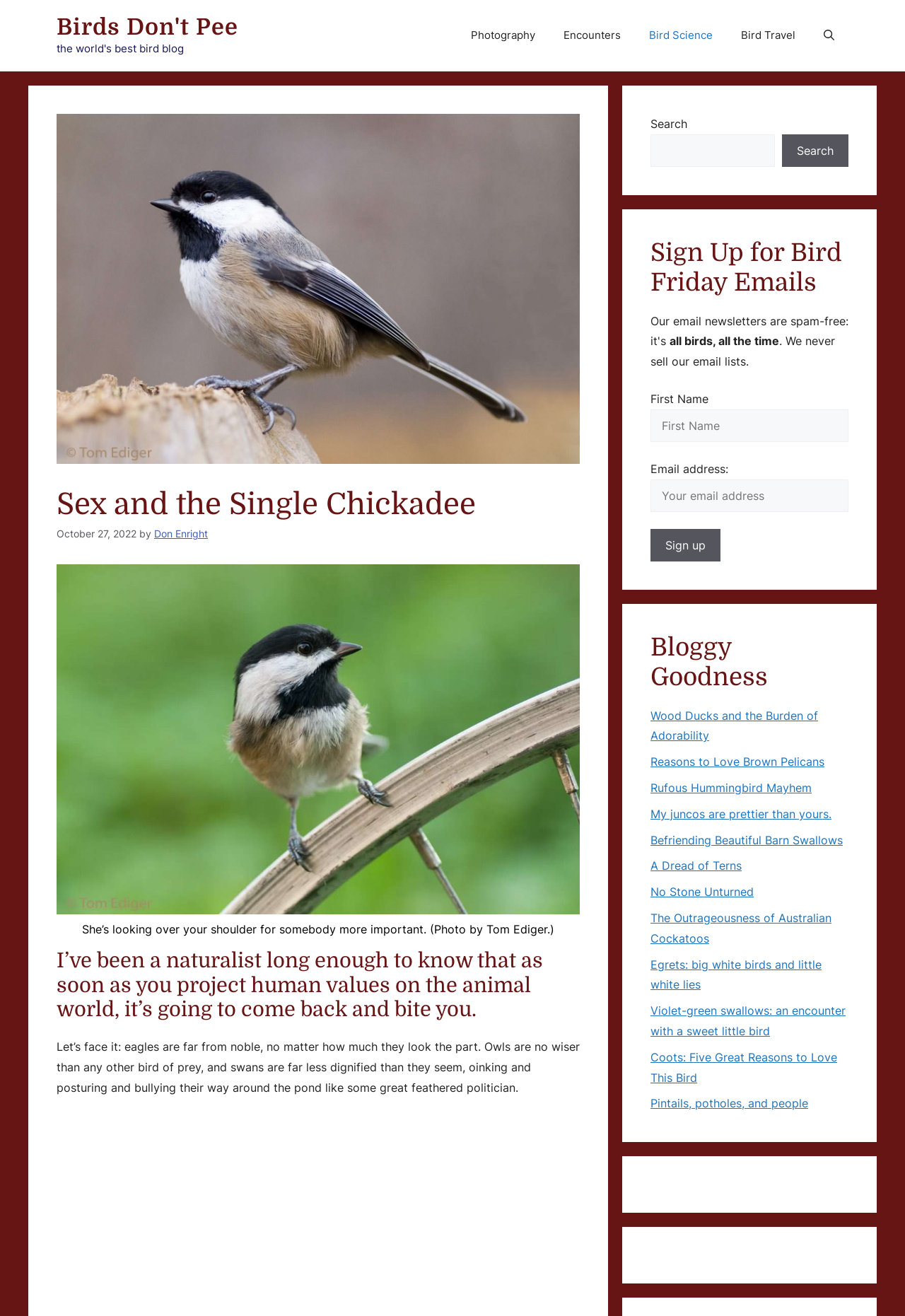Please identify the bounding box coordinates of the element that needs to be clicked to execute the following command: "Click on the link 'Bird Science'". Provide the bounding box using four float numbers between 0 and 1, formatted as [left, top, right, bottom].

[0.702, 0.011, 0.803, 0.043]